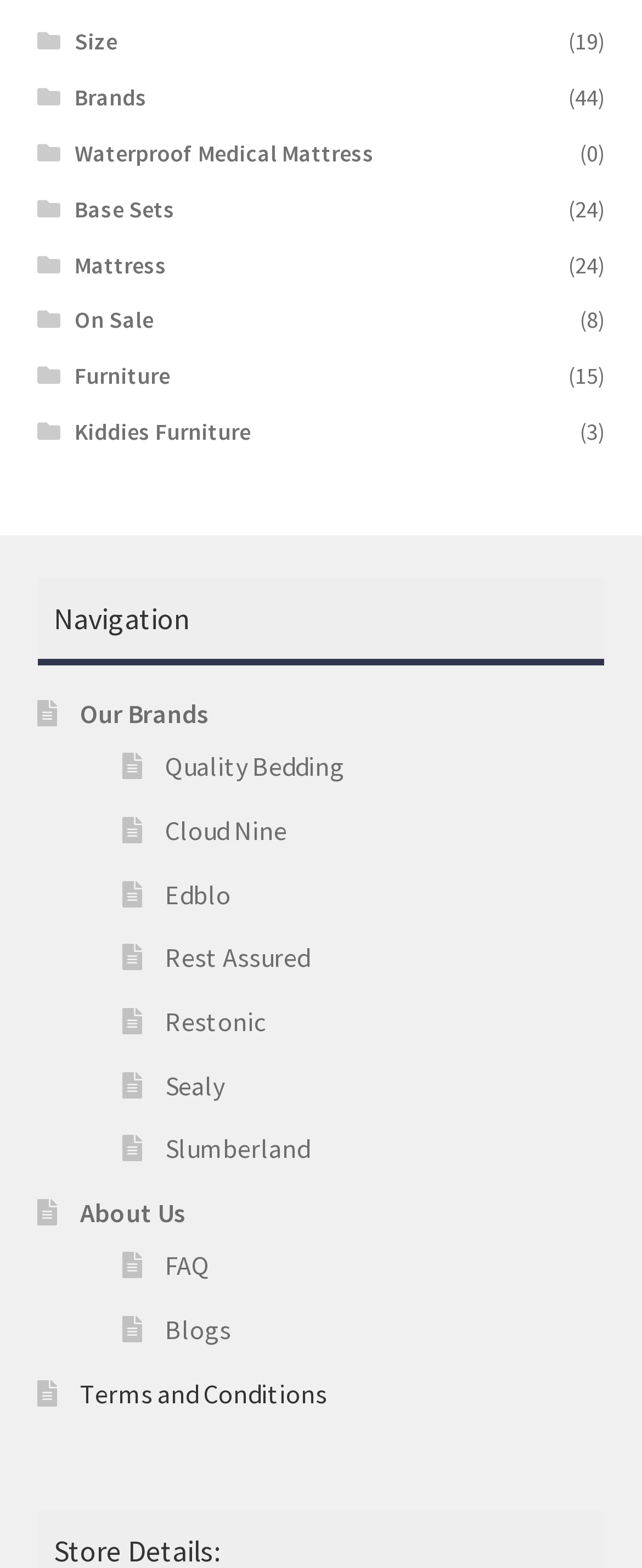Please pinpoint the bounding box coordinates for the region I should click to adhere to this instruction: "Click on 'Size'".

[0.116, 0.017, 0.183, 0.036]